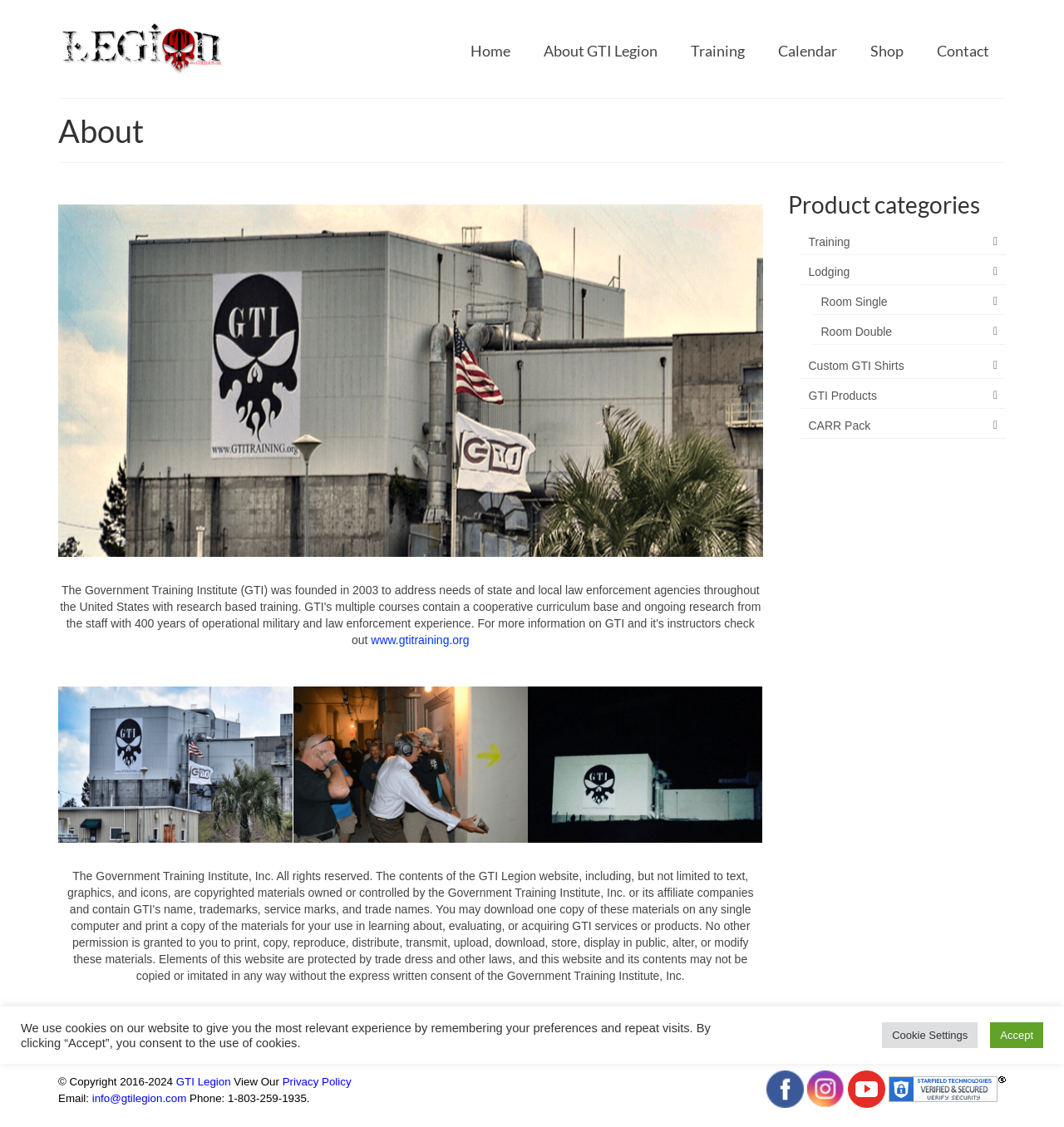Please identify the coordinates of the bounding box for the clickable region that will accomplish this instruction: "Click the Home link".

[0.427, 0.029, 0.495, 0.06]